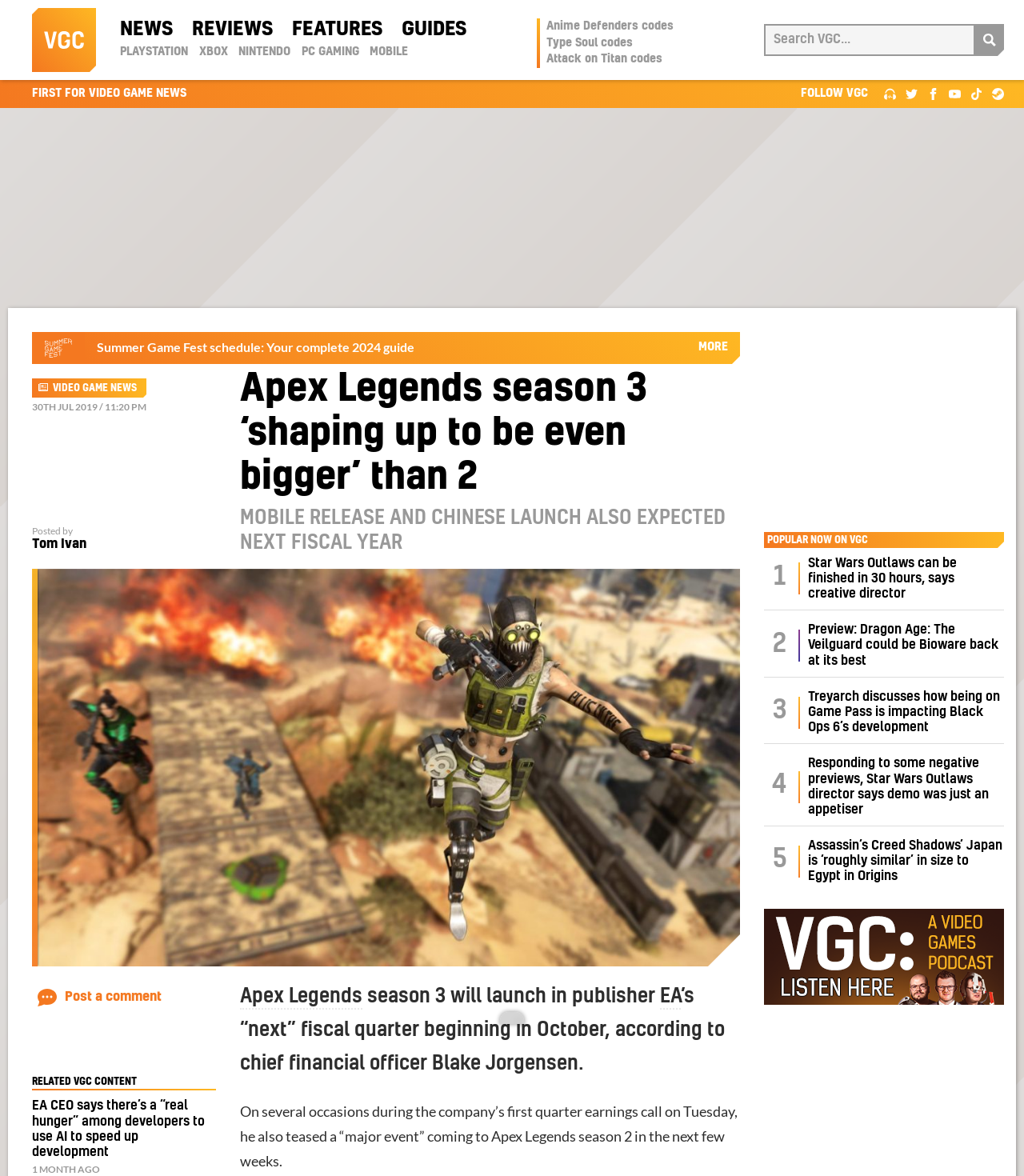What is the name of the video game mentioned in the article?
Observe the image and answer the question with a one-word or short phrase response.

Apex Legends